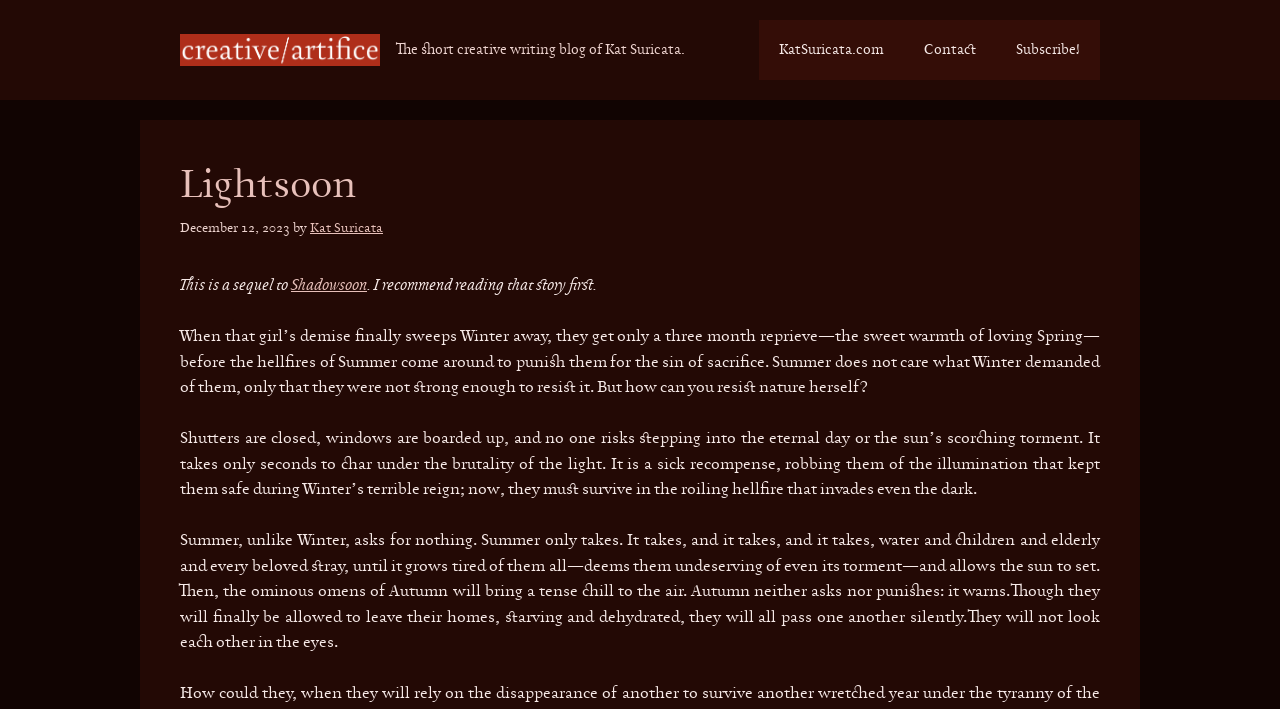Using the description "Services", locate and provide the bounding box of the UI element.

None